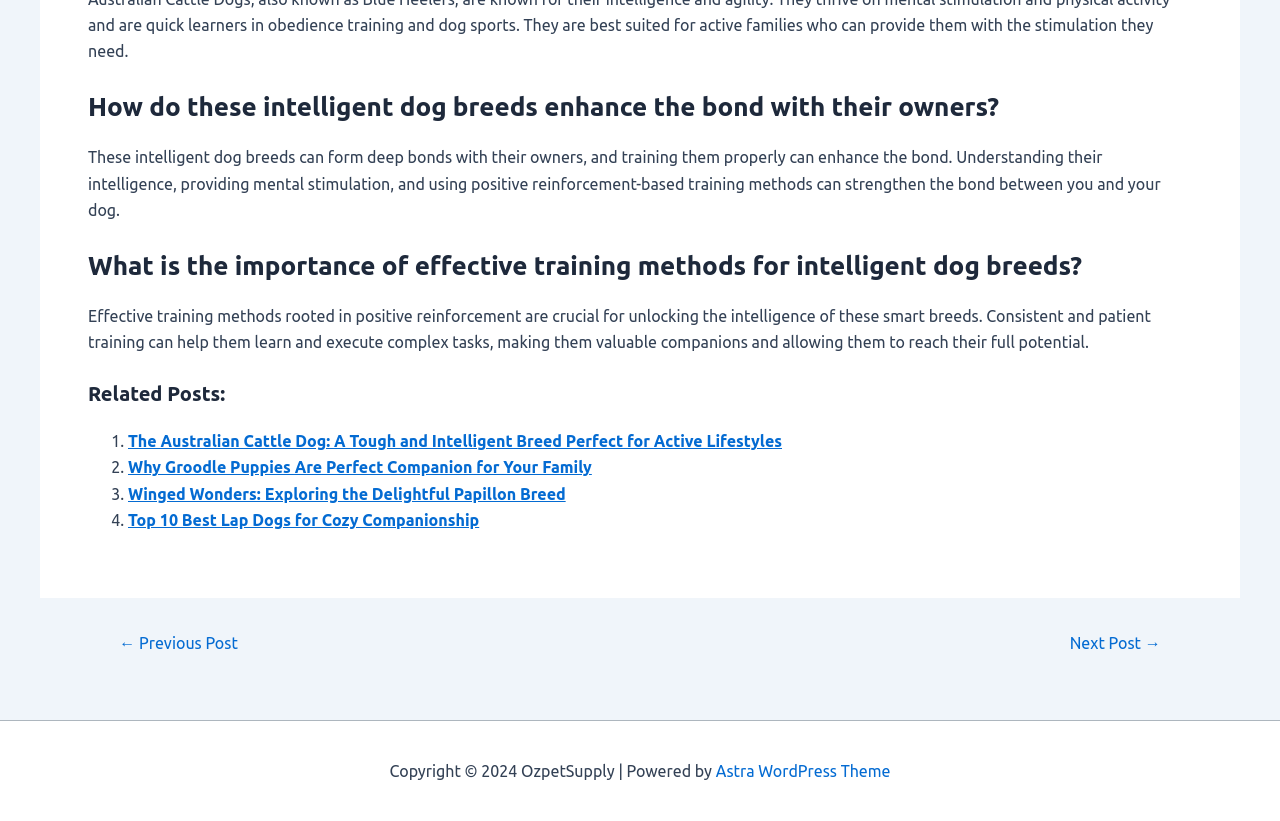What is the topic of the webpage?
Using the image, provide a detailed and thorough answer to the question.

Based on the headings and text on the webpage, it appears to be discussing the bond between intelligent dog breeds and their owners, as well as the importance of effective training methods for these breeds.